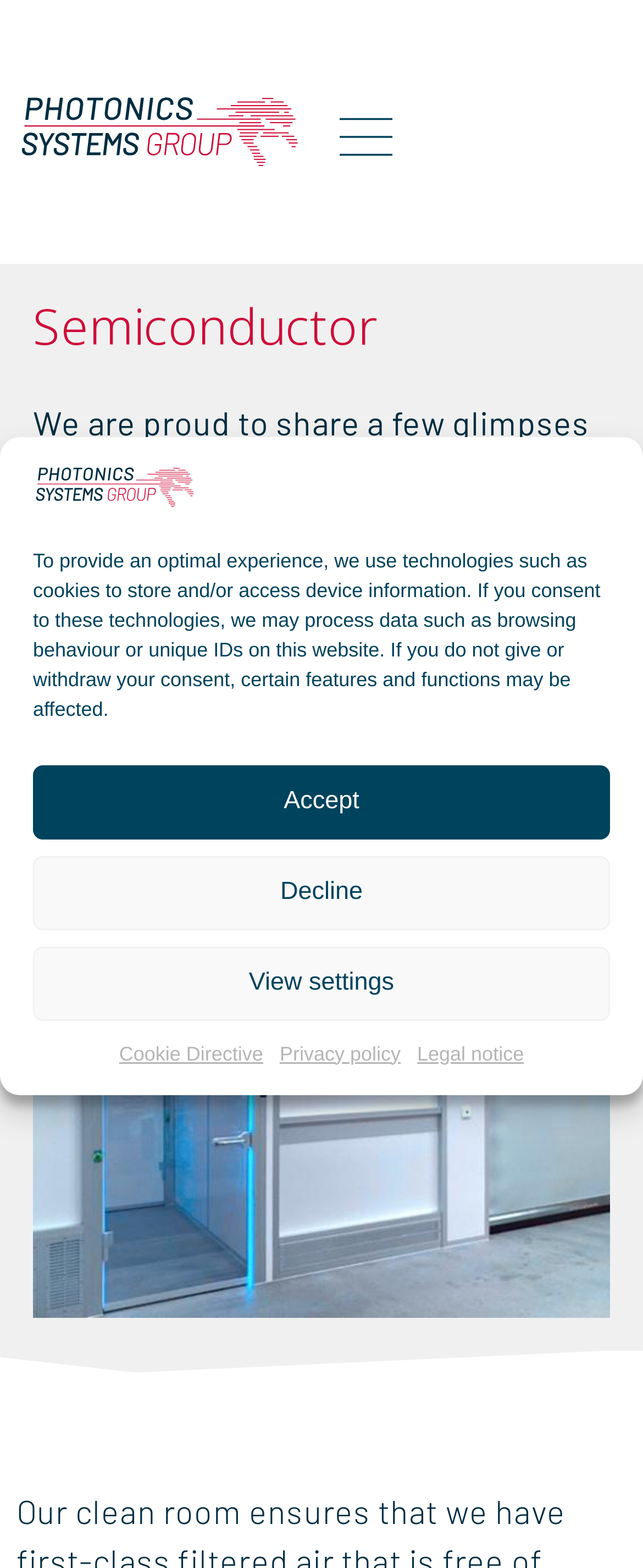Find the bounding box coordinates for the area that should be clicked to accomplish the instruction: "View the Cookie Directive".

[0.185, 0.661, 0.409, 0.683]